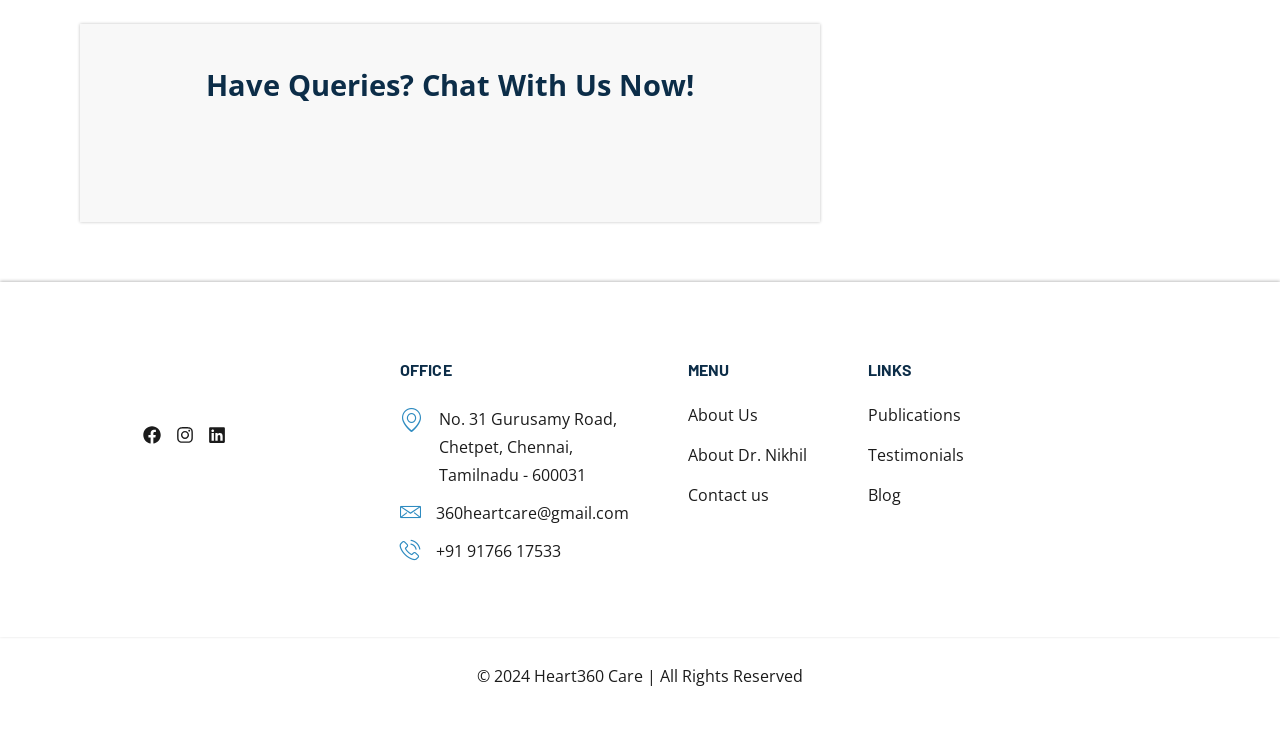Analyze the image and provide a detailed answer to the question: What is the office address?

I found the office address by looking at the 'OFFICE' section, where it is written in a static text element.